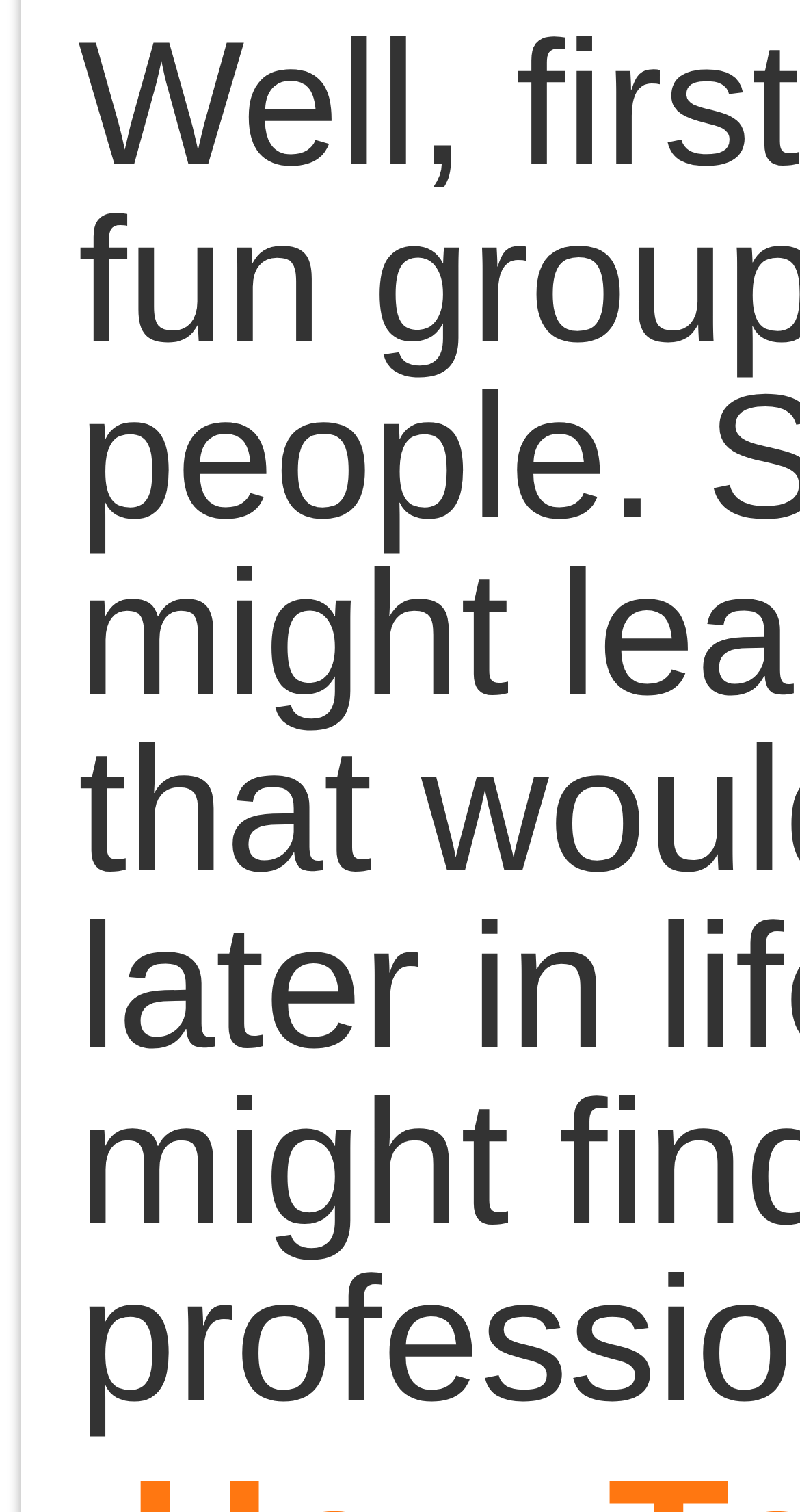Pinpoint the bounding box coordinates of the element that must be clicked to accomplish the following instruction: "Go to events page". The coordinates should be in the format of four float numbers between 0 and 1, i.e., [left, top, right, bottom].

[0.046, 0.359, 0.19, 0.387]